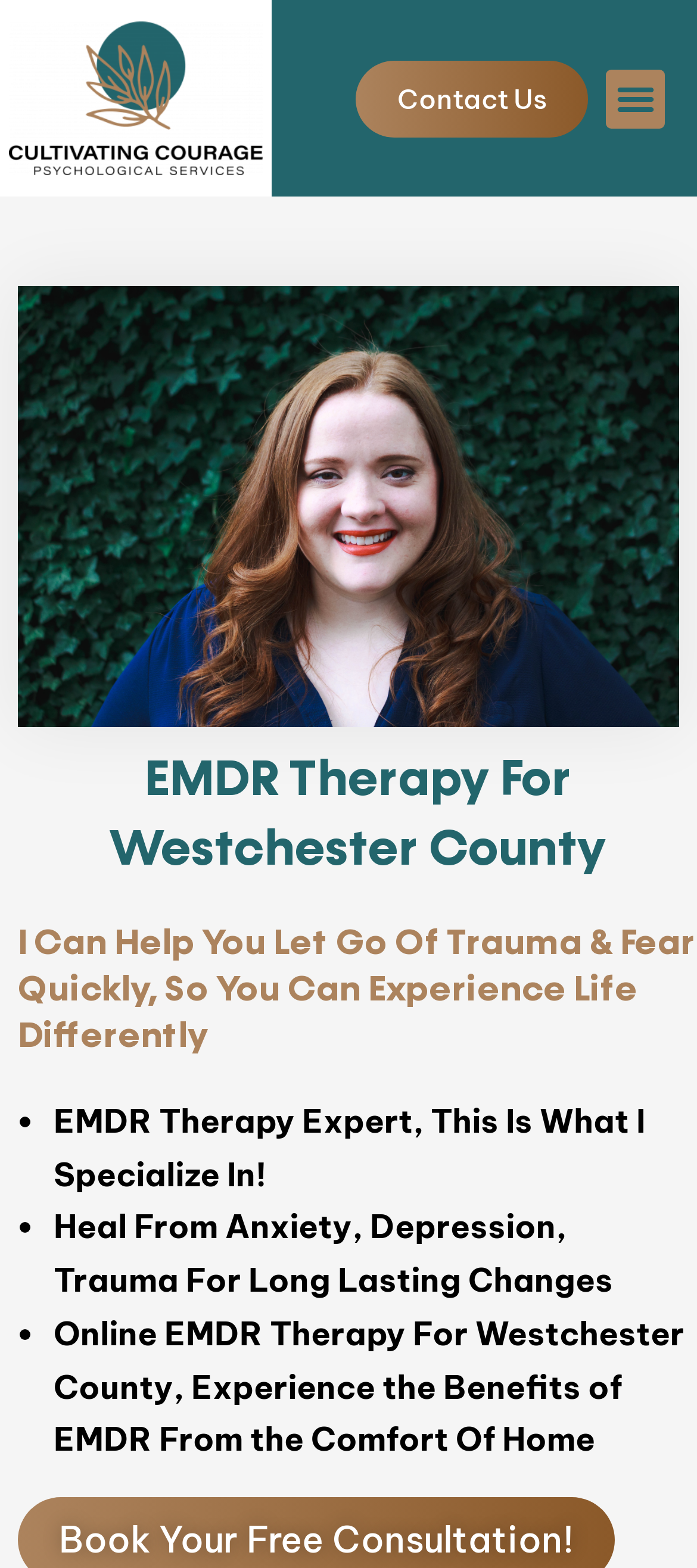Present a detailed account of what is displayed on the webpage.

The webpage appears to be a professional website for an EMDR therapy service based in Scarsdale, NY. At the top left corner, there is a logo image with a corresponding link. Next to it, on the top right corner, there is a "Contact Us" link and a "Menu Toggle" button.

When the "Menu Toggle" button is expanded, a menu section appears, which contains several headings and list items. The main heading "EMDR Therapy For Westchester County" is prominently displayed, followed by a subheading "I Can Help You Let Go Of Trauma & Fear Quickly, So You Can Experience Life Differently". Below these headings, there are three list items, each marked with a bullet point. The list items describe the therapist's expertise, the benefits of healing from anxiety, depression, and trauma, and the convenience of online EMDR therapy sessions.

The overall layout of the webpage is clean and organized, with a clear focus on the therapist's services and expertise. The use of headings, subheadings, and bullet points makes it easy to scan and understand the content.